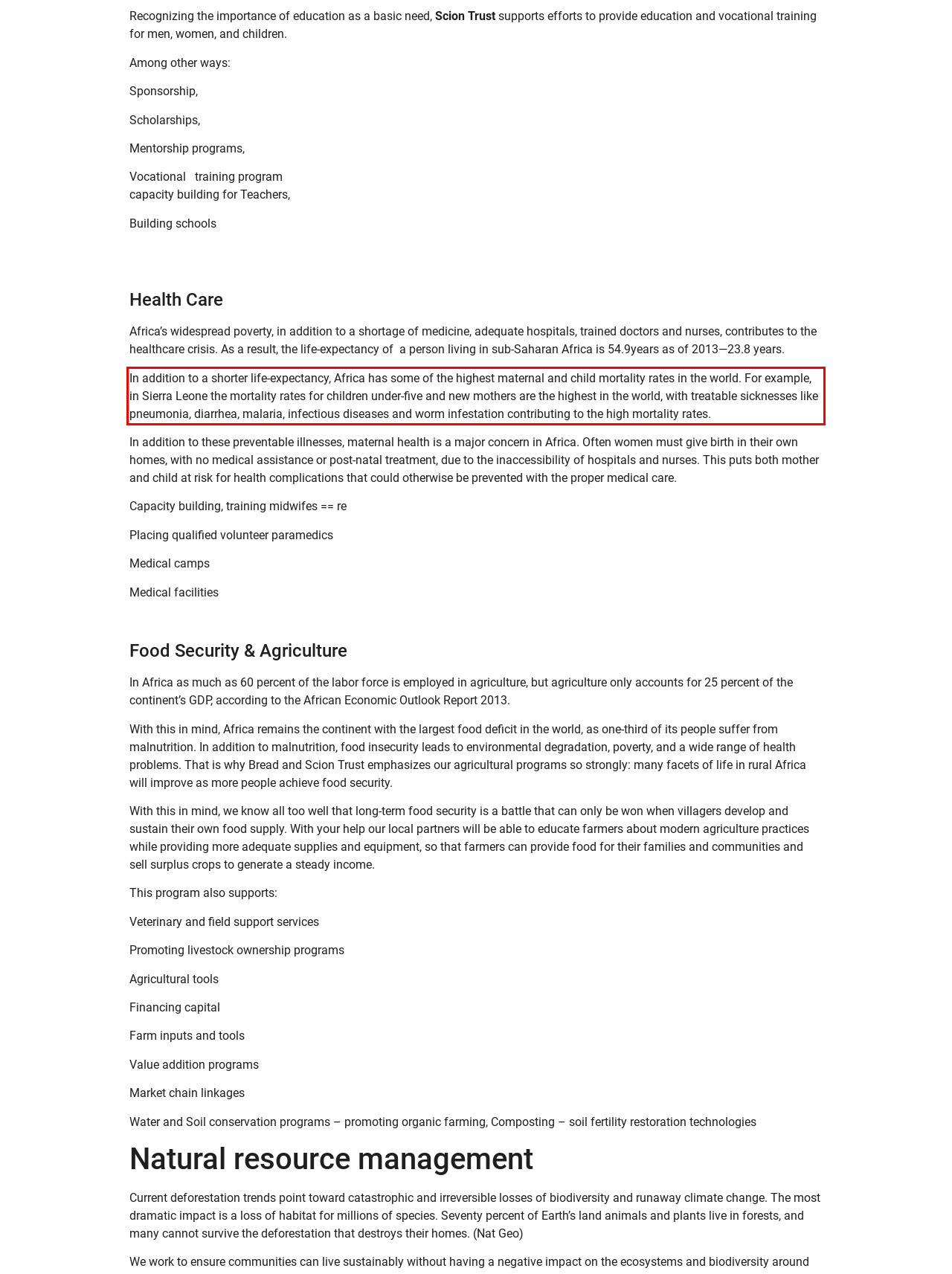Given the screenshot of a webpage, identify the red rectangle bounding box and recognize the text content inside it, generating the extracted text.

In addition to a shorter life-expectancy, Africa has some of the highest maternal and child mortality rates in the world. For example, in Sierra Leone the mortality rates for children under-five and new mothers are the highest in the world, with treatable sicknesses like pneumonia, diarrhea, malaria, infectious diseases and worm infestation contributing to the high mortality rates.